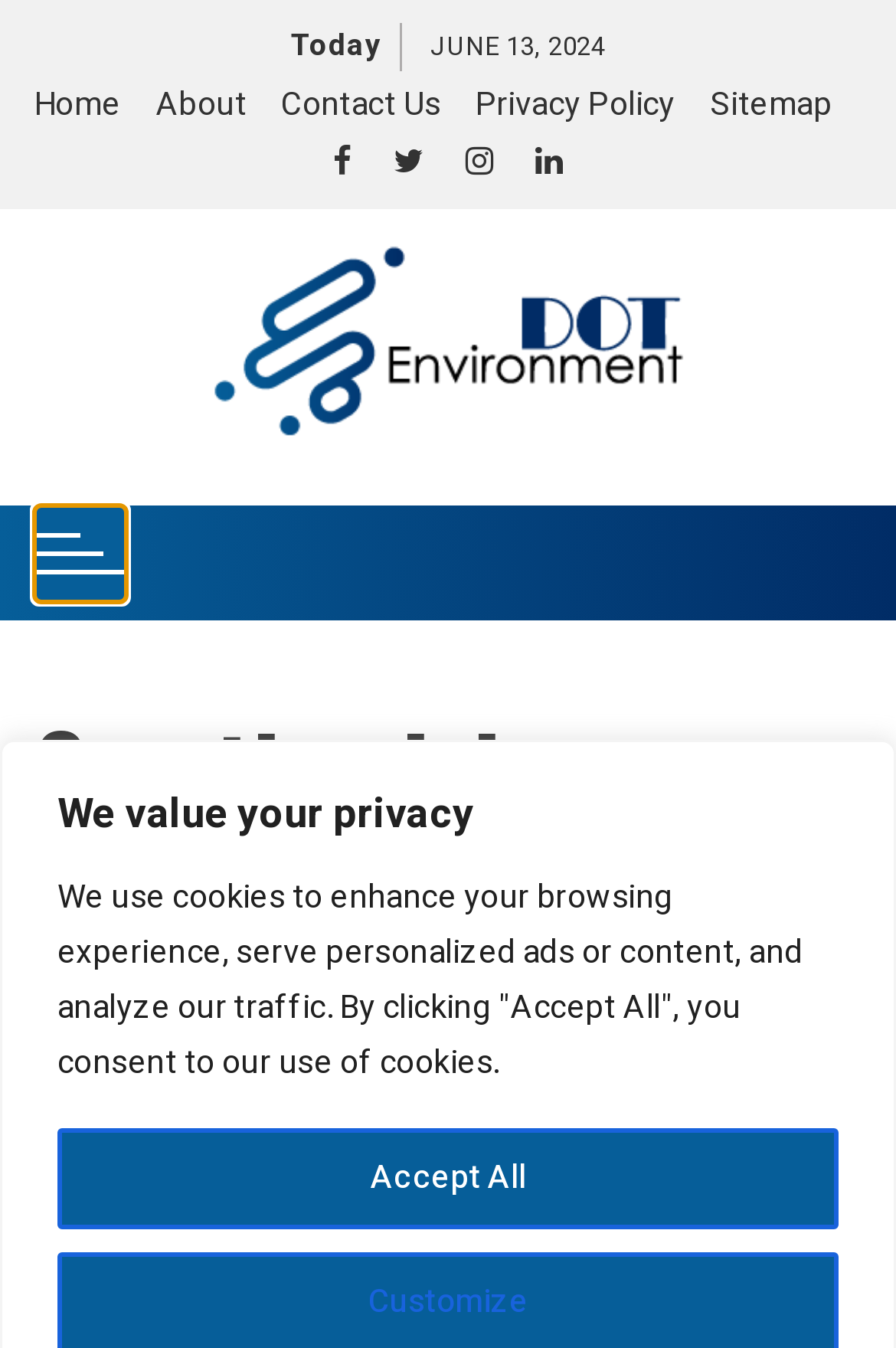What is the topic of the main content?
Please provide a single word or phrase as your answer based on the image.

anti-crisis investments